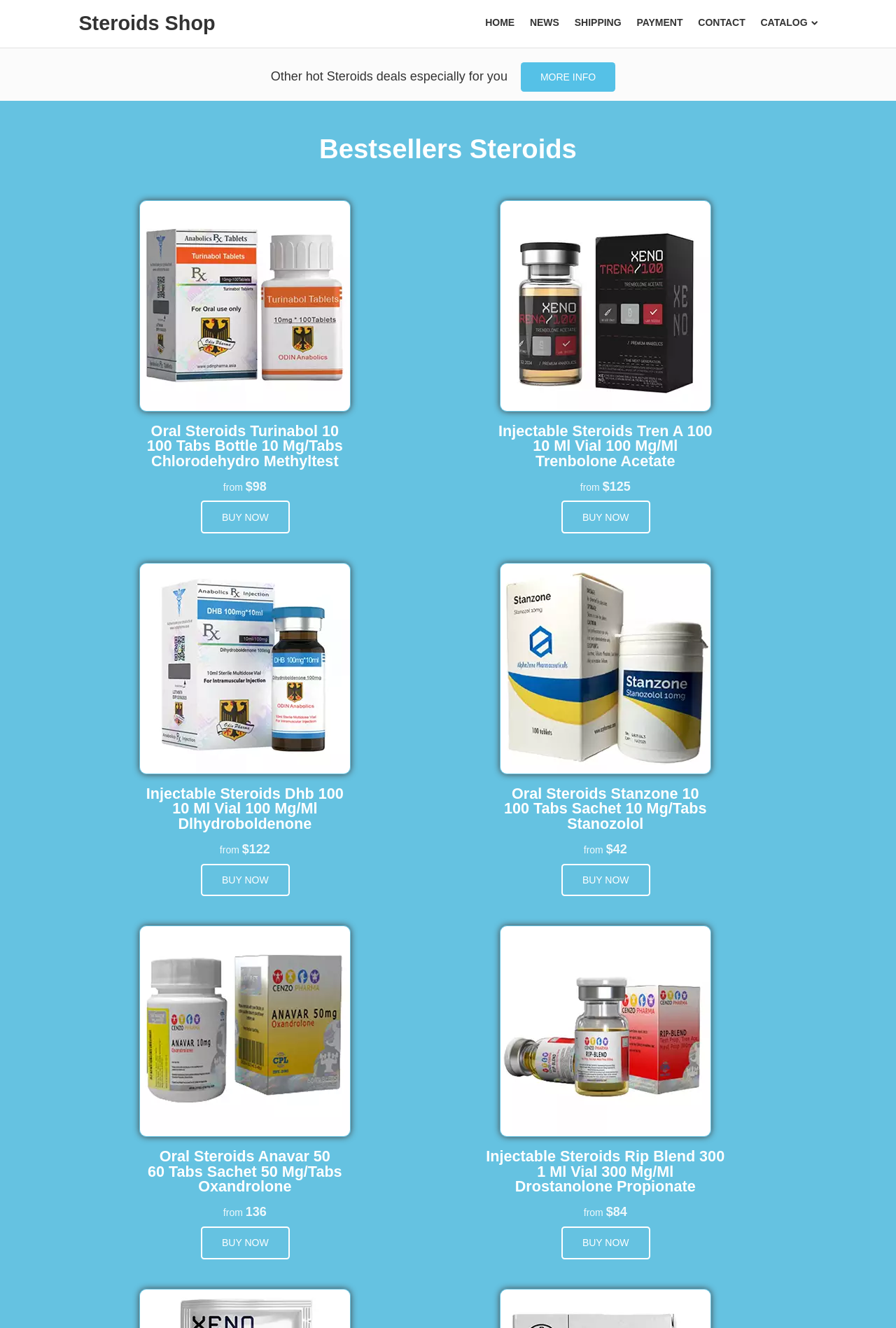How many 'BUY NOW' links are on this page?
Offer a detailed and full explanation in response to the question.

I counted the number of 'BUY NOW' links on the page, which are associated with each product. There are 8 'BUY NOW' links in total.